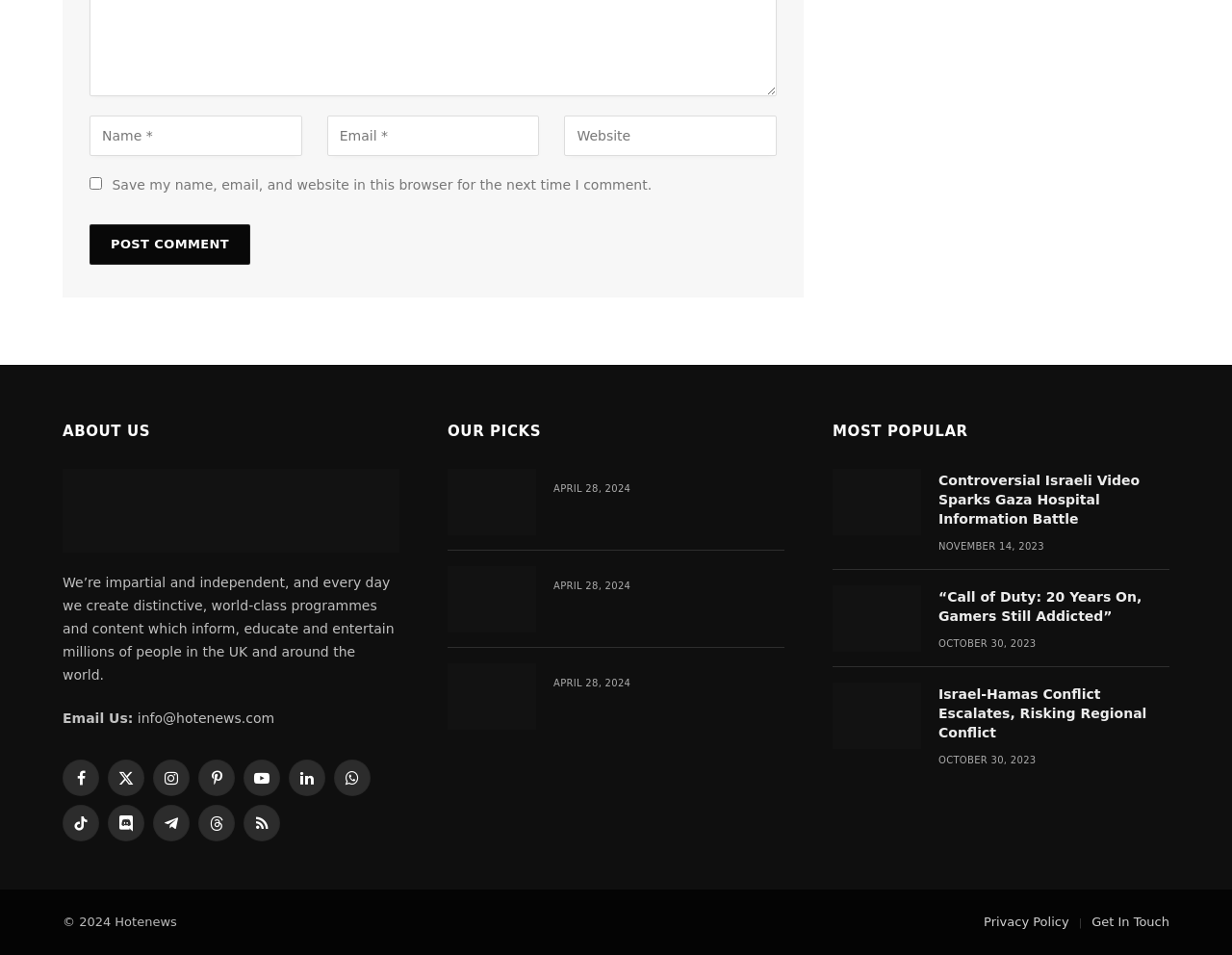What is the copyright year of the webpage?
Answer the question in as much detail as possible.

The copyright information is located at the bottom of the webpage, and it states '© 2024 Hotenews'. This indicates that the copyright year of the webpage is 2024.